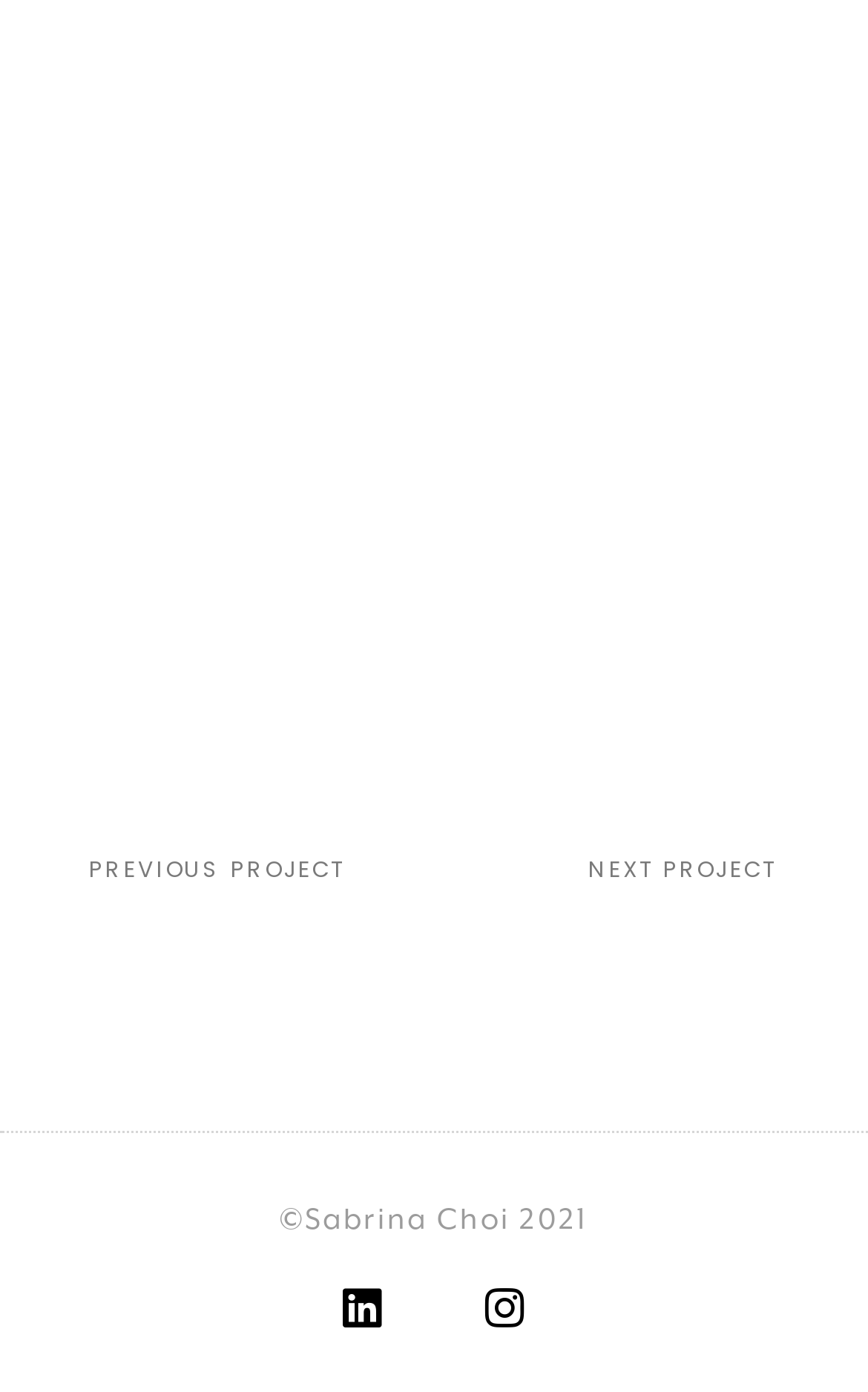Predict the bounding box for the UI component with the following description: "Next Project".

[0.499, 0.613, 0.895, 0.637]